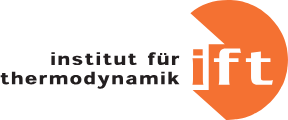What is the name of the university that the institute is part of?
Please answer using one word or phrase, based on the screenshot.

Technische Universität Braunschweig